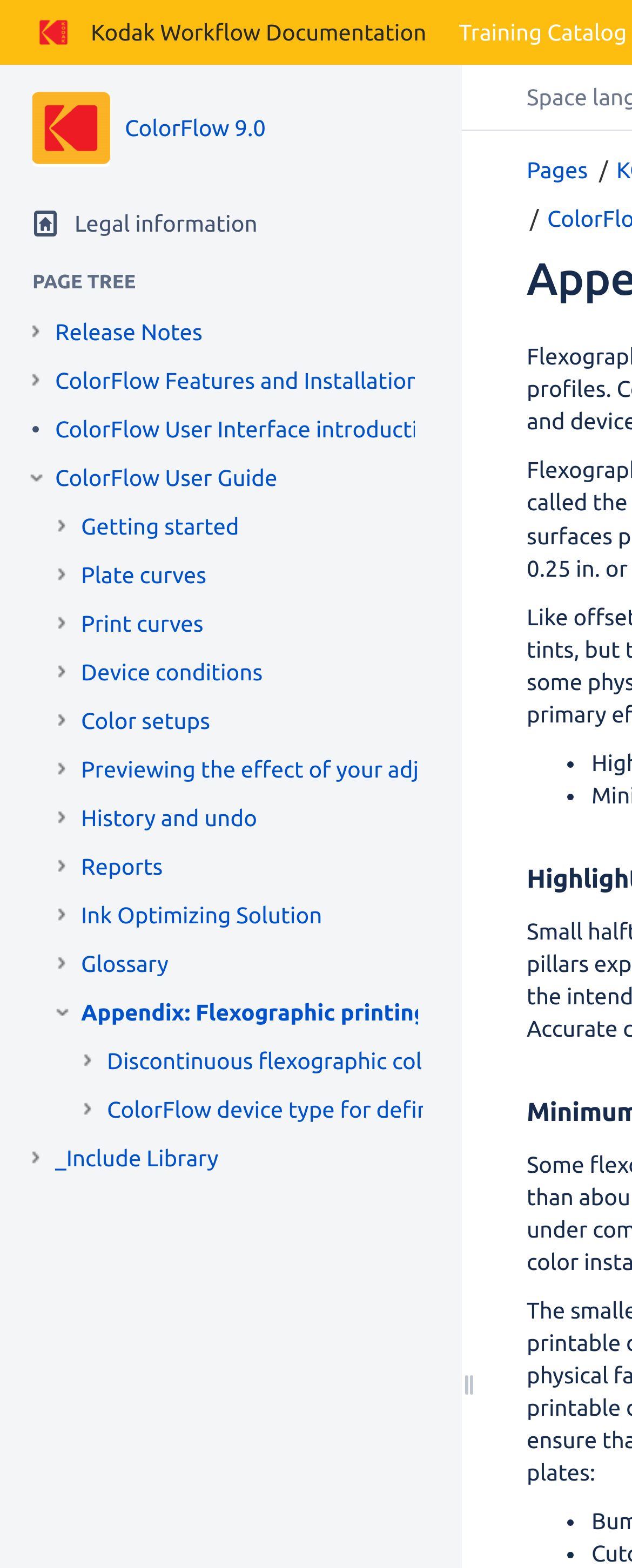Using the webpage screenshot and the element description Glossary, determine the bounding box coordinates. Specify the coordinates in the format (top-left x, top-left y, bottom-right x, bottom-right y) with values ranging from 0 to 1.

[0.128, 0.619, 0.267, 0.64]